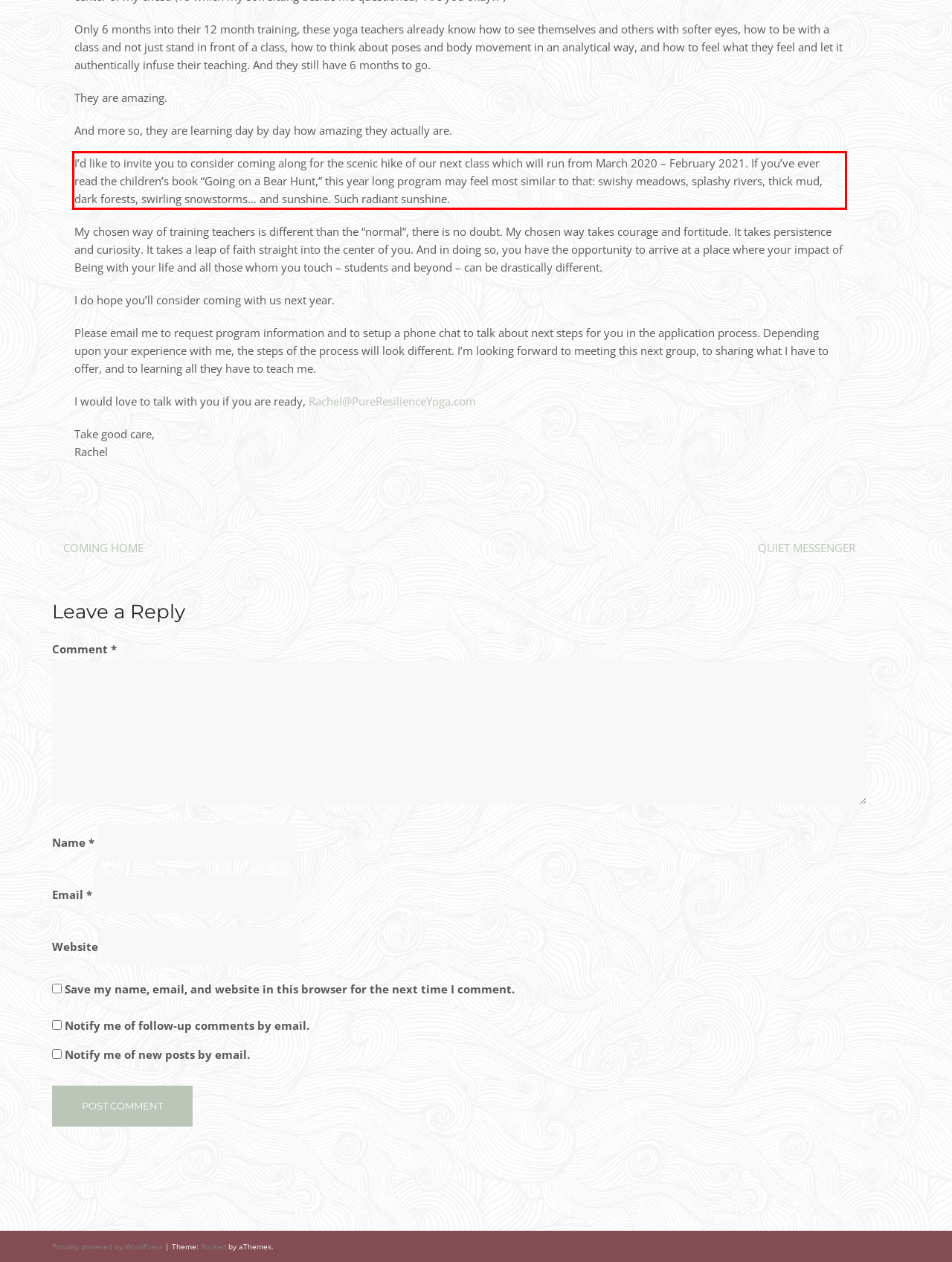Using the provided screenshot, read and generate the text content within the red-bordered area.

I’d like to invite you to consider coming along for the scenic hike of our next class which will run from March 2020 – February 2021. If you’ve ever read the children’s book “Going on a Bear Hunt,” this year long program may feel most similar to that: swishy meadows, splashy rivers, thick mud, dark forests, swirling snowstorms… and sunshine. Such radiant sunshine.